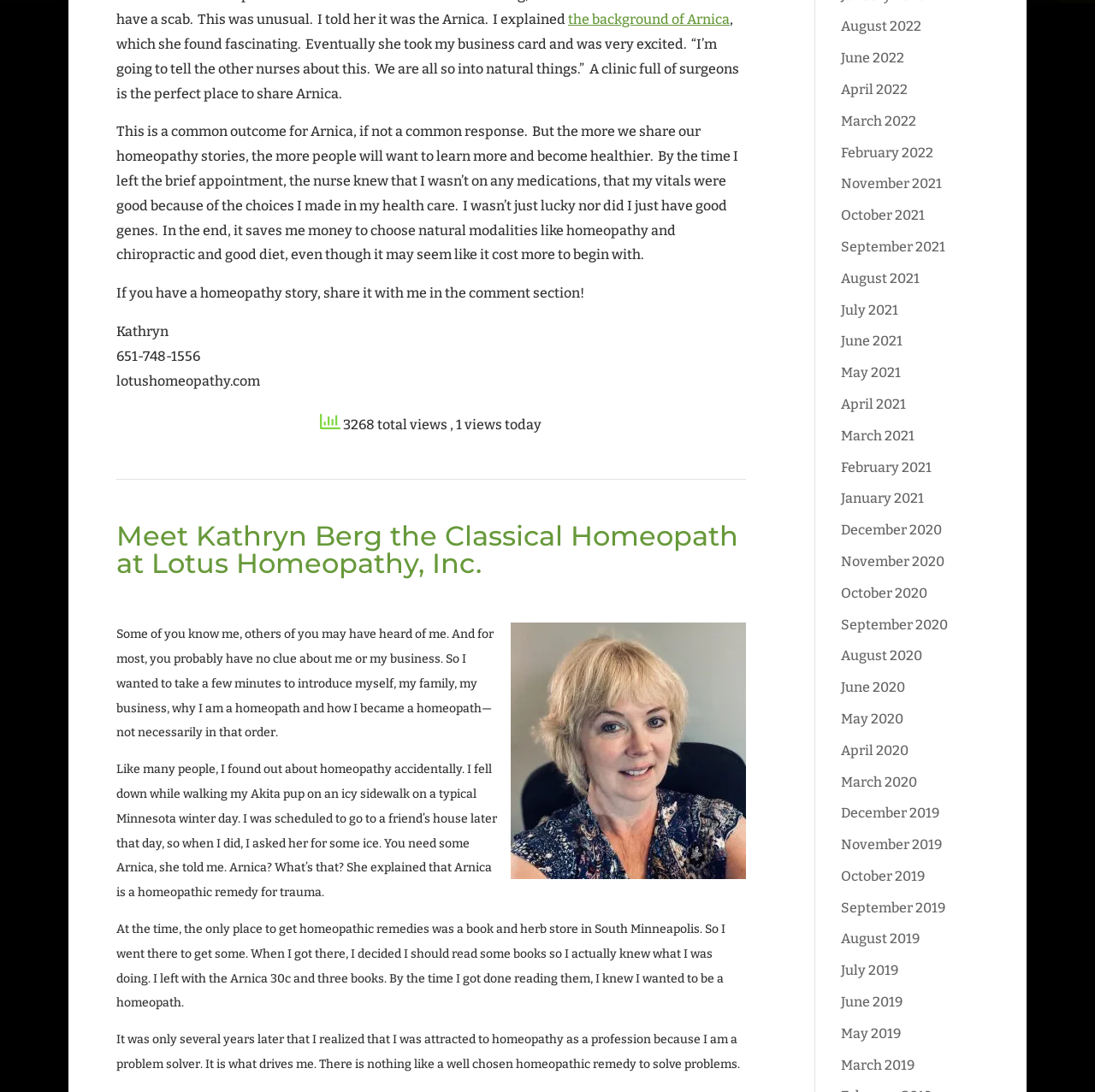How many views does the webpage have?
Please give a detailed and elaborate answer to the question.

The total views are mentioned in the text '3268 total views' which is a static text element on the webpage.